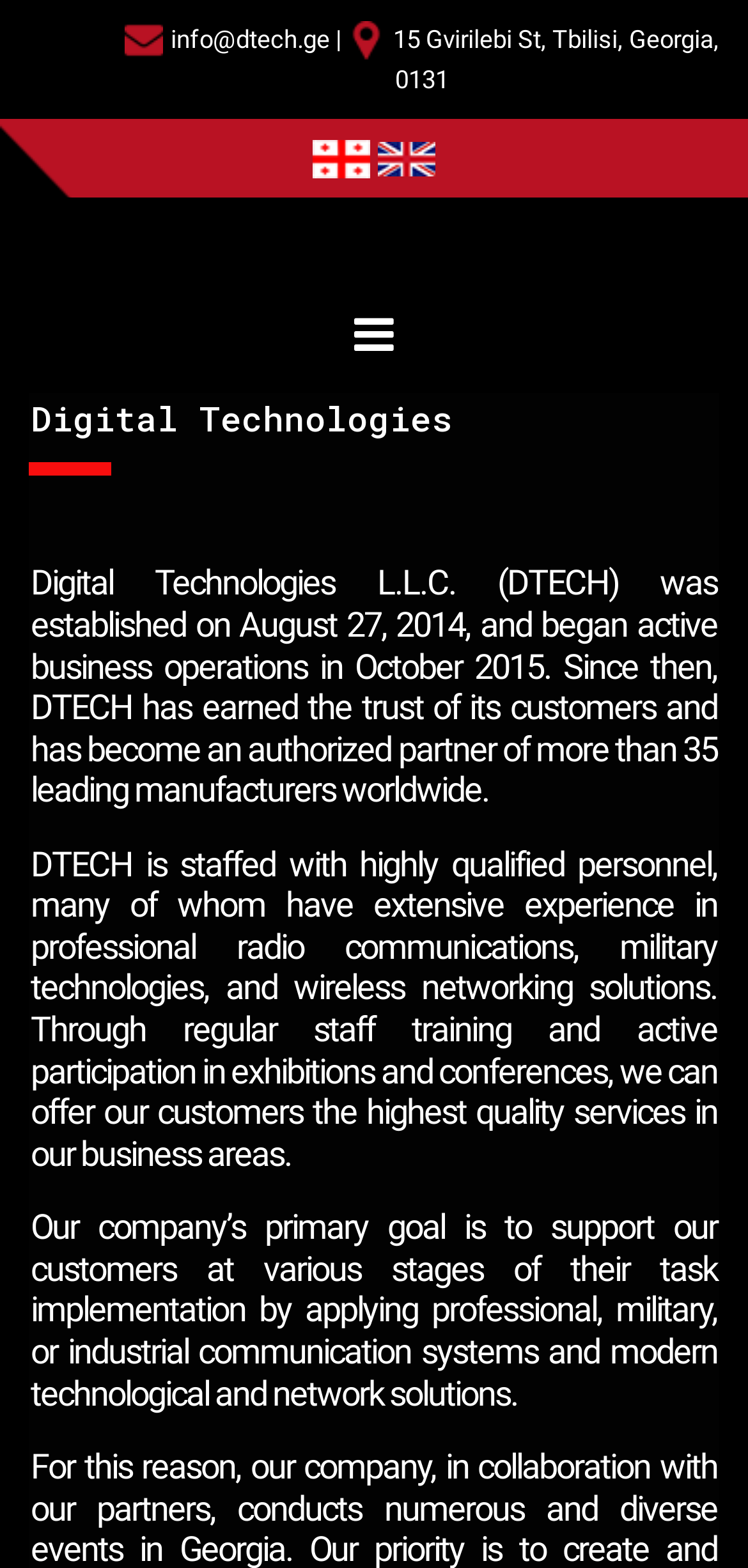What is the company's business area?
Refer to the screenshot and deliver a thorough answer to the question presented.

The company, DTECH, is involved in the business of communication systems, including professional radio communications, military technologies, and wireless networking solutions, as mentioned in the paragraph starting with 'DTECH is staffed with highly qualified personnel...'.